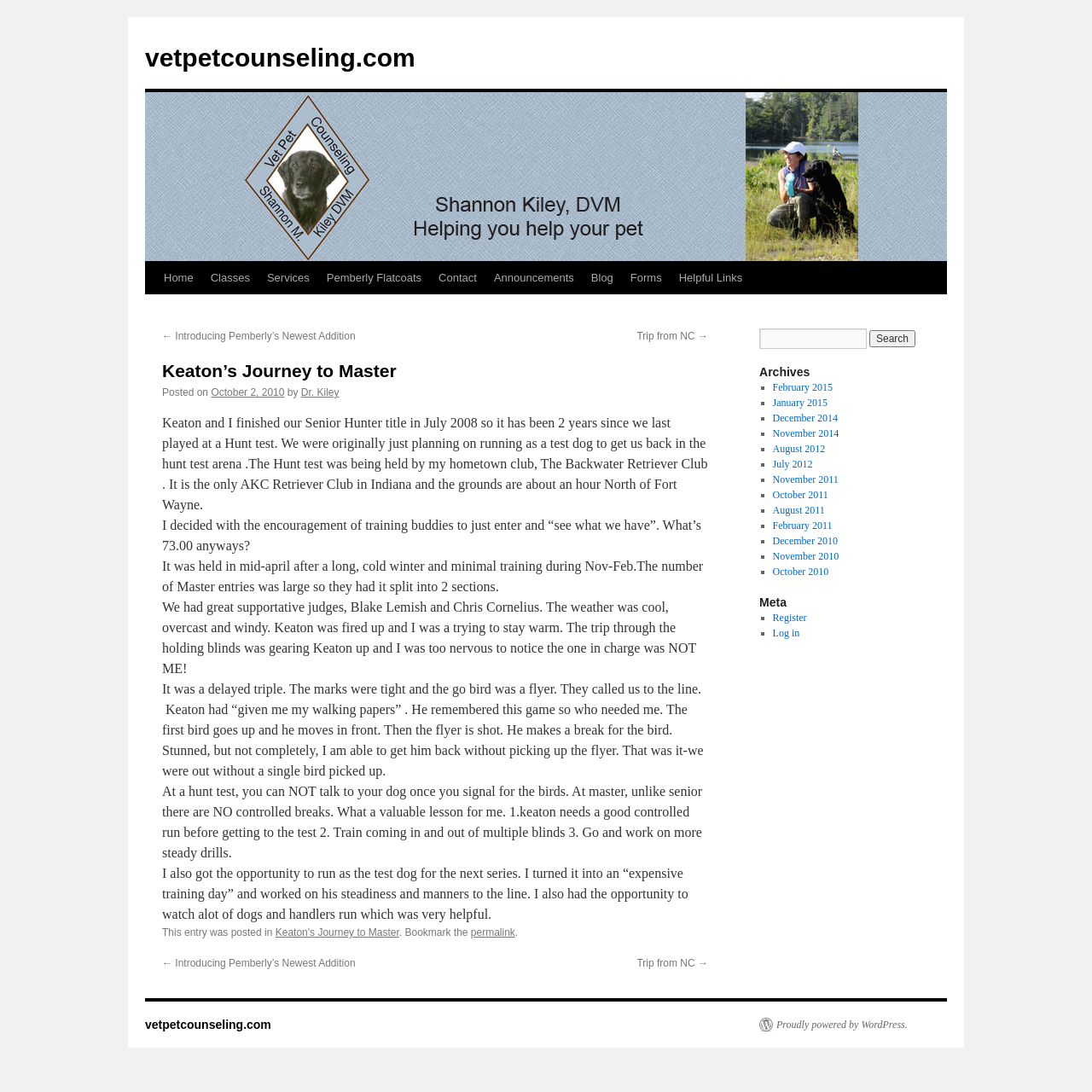Determine the bounding box coordinates of the area to click in order to meet this instruction: "Search for something".

[0.695, 0.301, 0.794, 0.32]